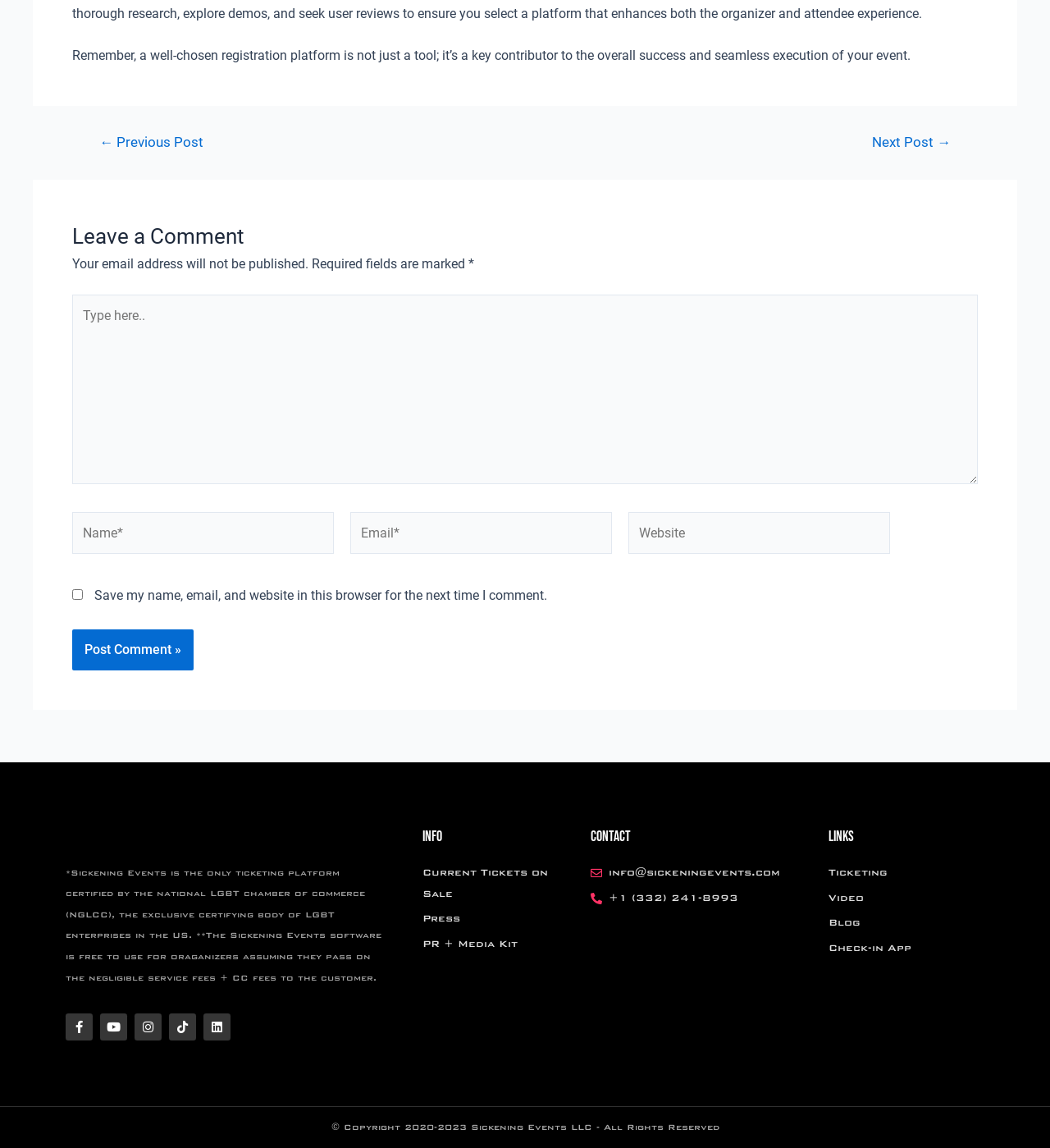Identify the bounding box coordinates of the element to click to follow this instruction: 'view the 'Portfolio''. Ensure the coordinates are four float values between 0 and 1, provided as [left, top, right, bottom].

None